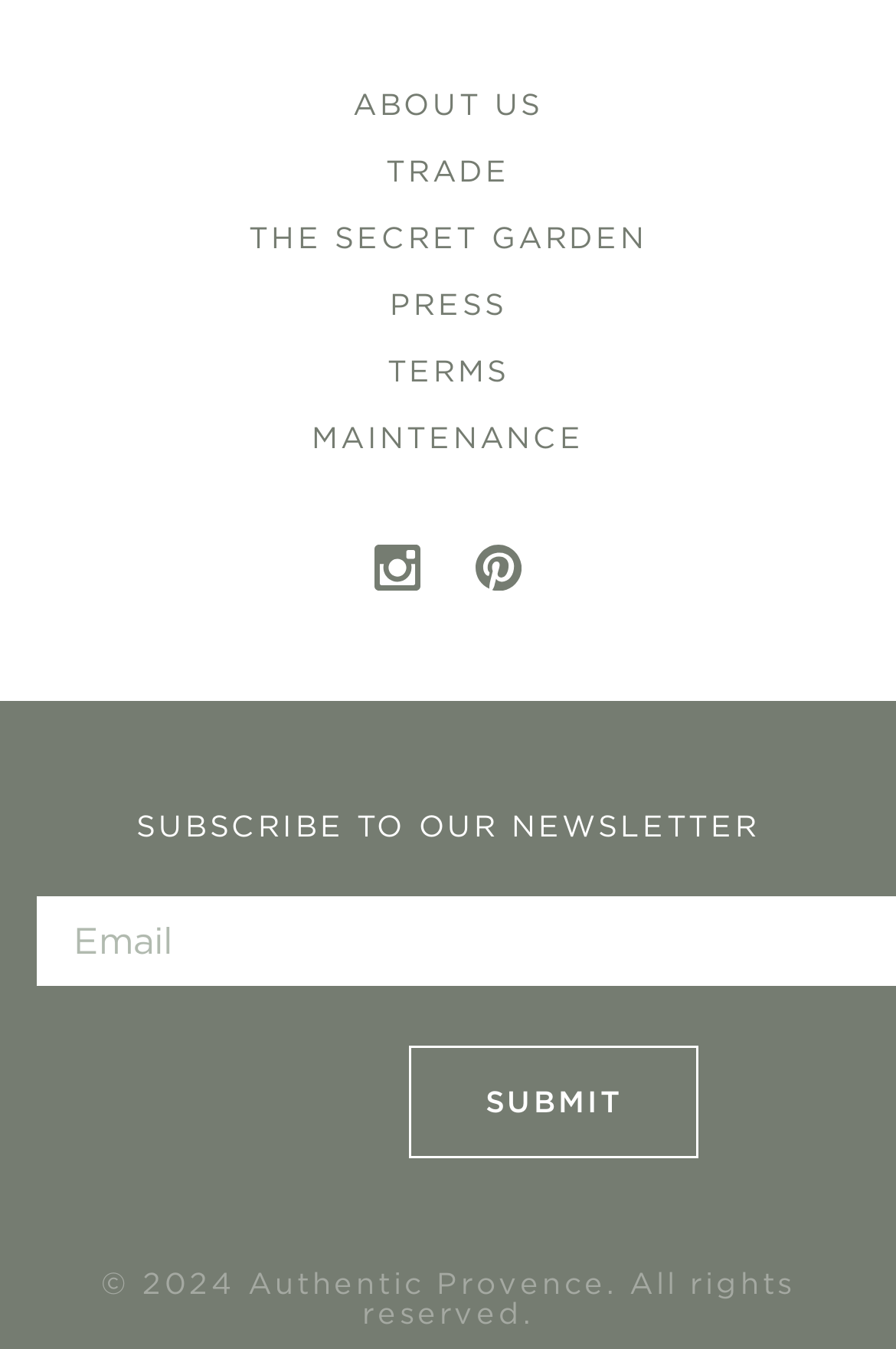What social media platforms are linked on this webpage?
Respond to the question with a single word or phrase according to the image.

Instagram and Pinterest